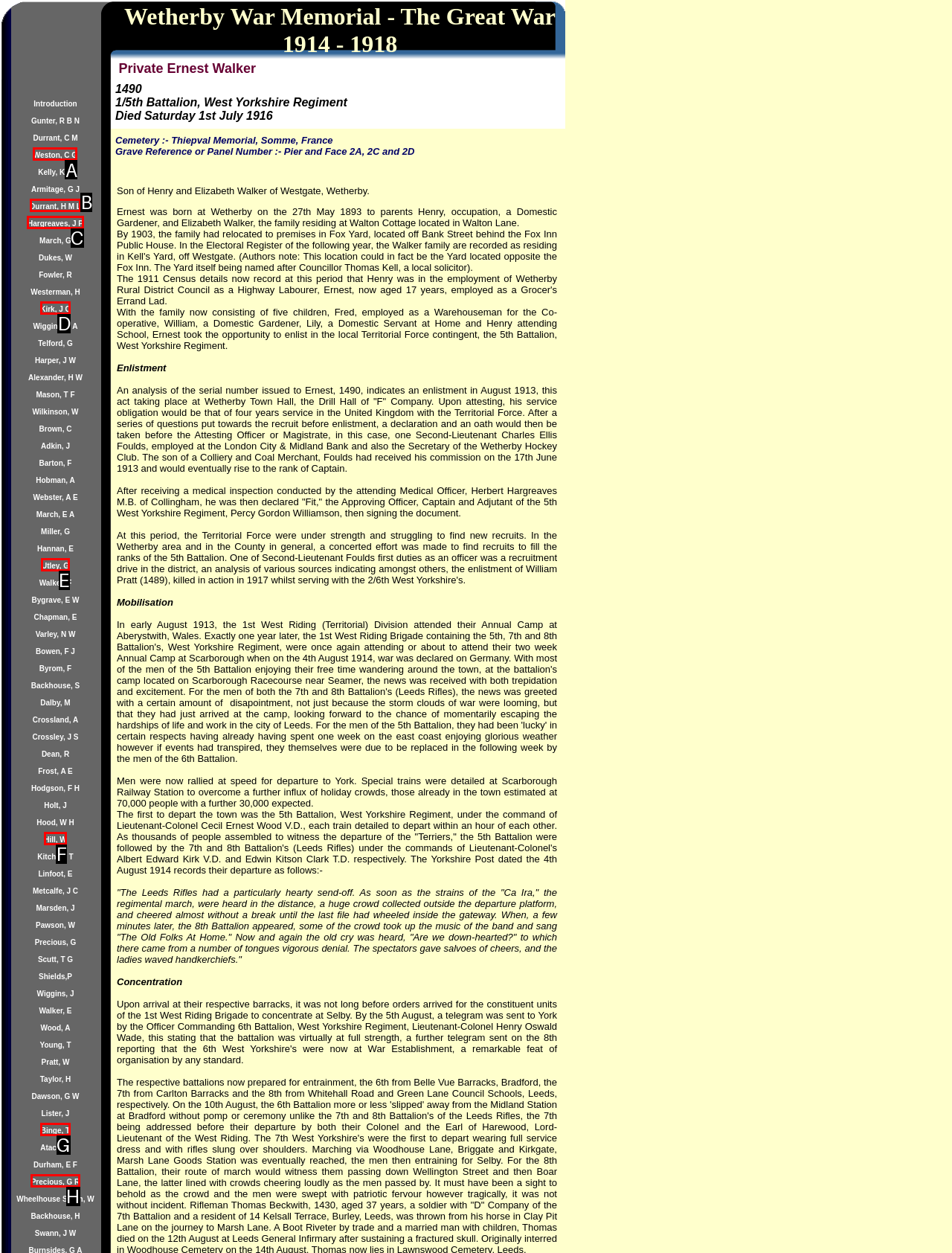Determine which HTML element I should select to execute the task: Learn about Weston, C G
Reply with the corresponding option's letter from the given choices directly.

A